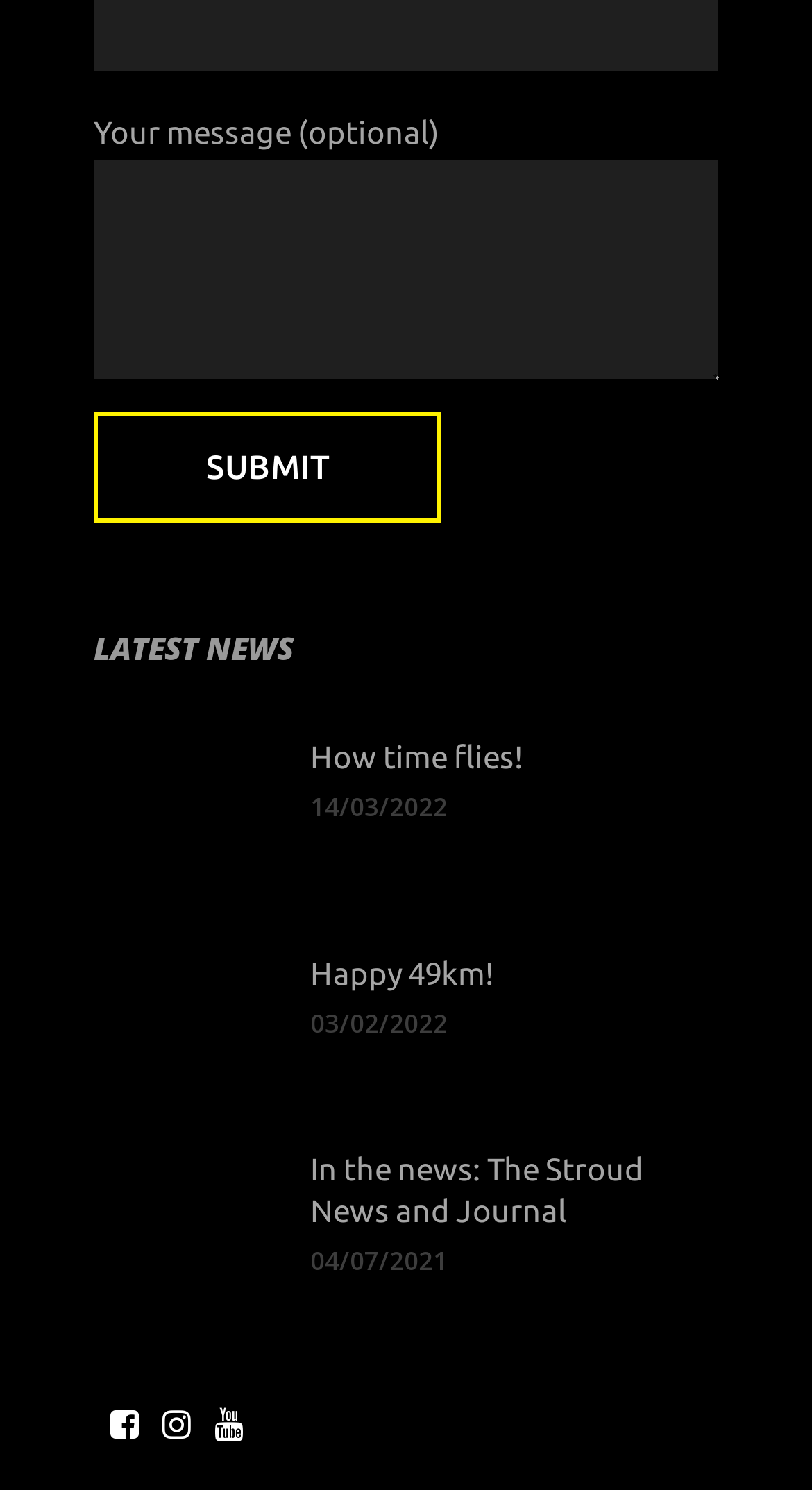What is the function of the 'SUBMIT' button?
Look at the webpage screenshot and answer the question with a detailed explanation.

The 'SUBMIT' button is placed below the textbox and is likely used to submit the message or input entered in the textbox.